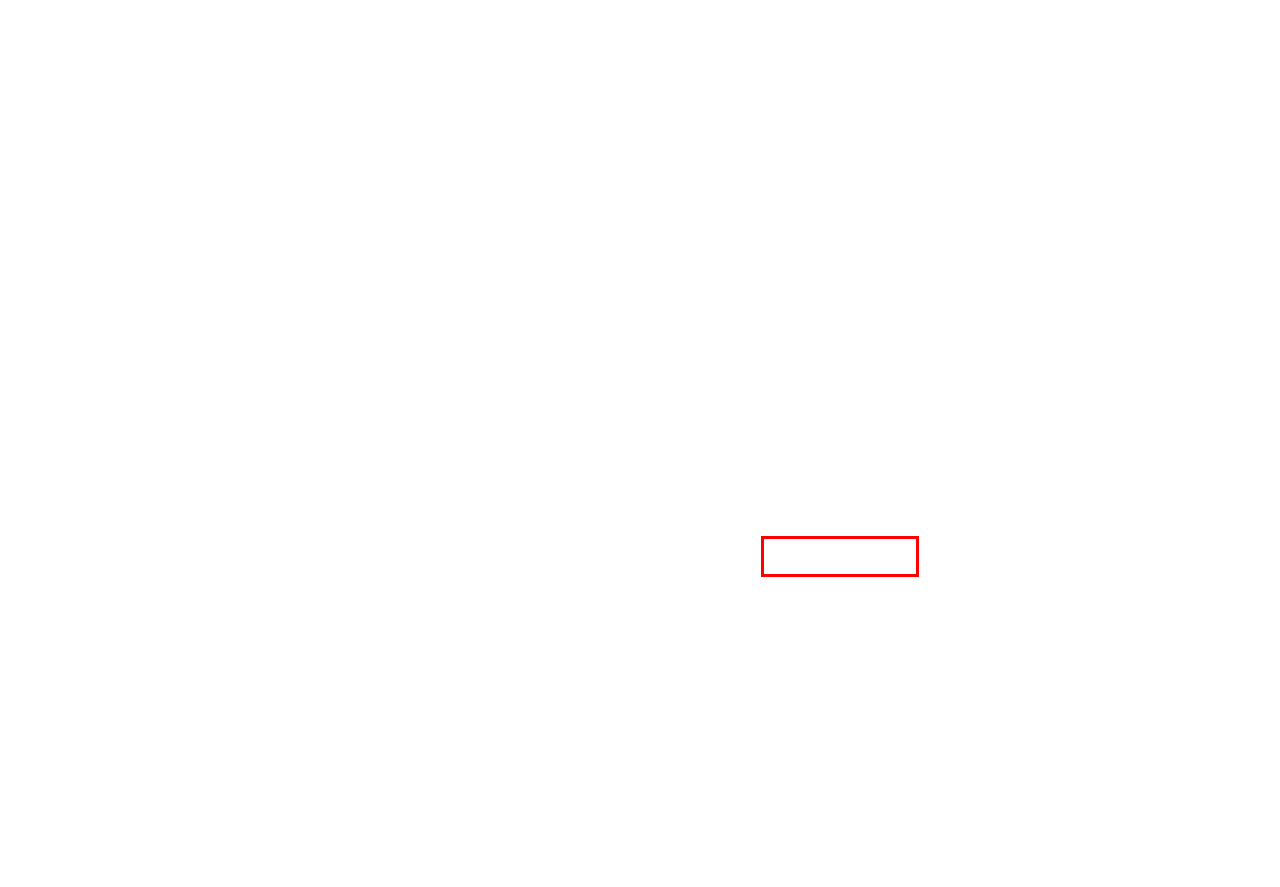Analyze the screenshot of a webpage featuring a red rectangle around an element. Pick the description that best fits the new webpage after interacting with the element inside the red bounding box. Here are the candidates:
A. Bathtub Drain Kit - Hofen Drain
B. Flexible Hose - Hofen Drain
C. Download - Hofen Drain
D. Knowledges - Hofen Drain
E. Solutions - Hofen Drain
F. FAQs - Hofen Drain
G. Bottle P-Trap - Hofen Drain
H. Faucet - Hofen Drain

D